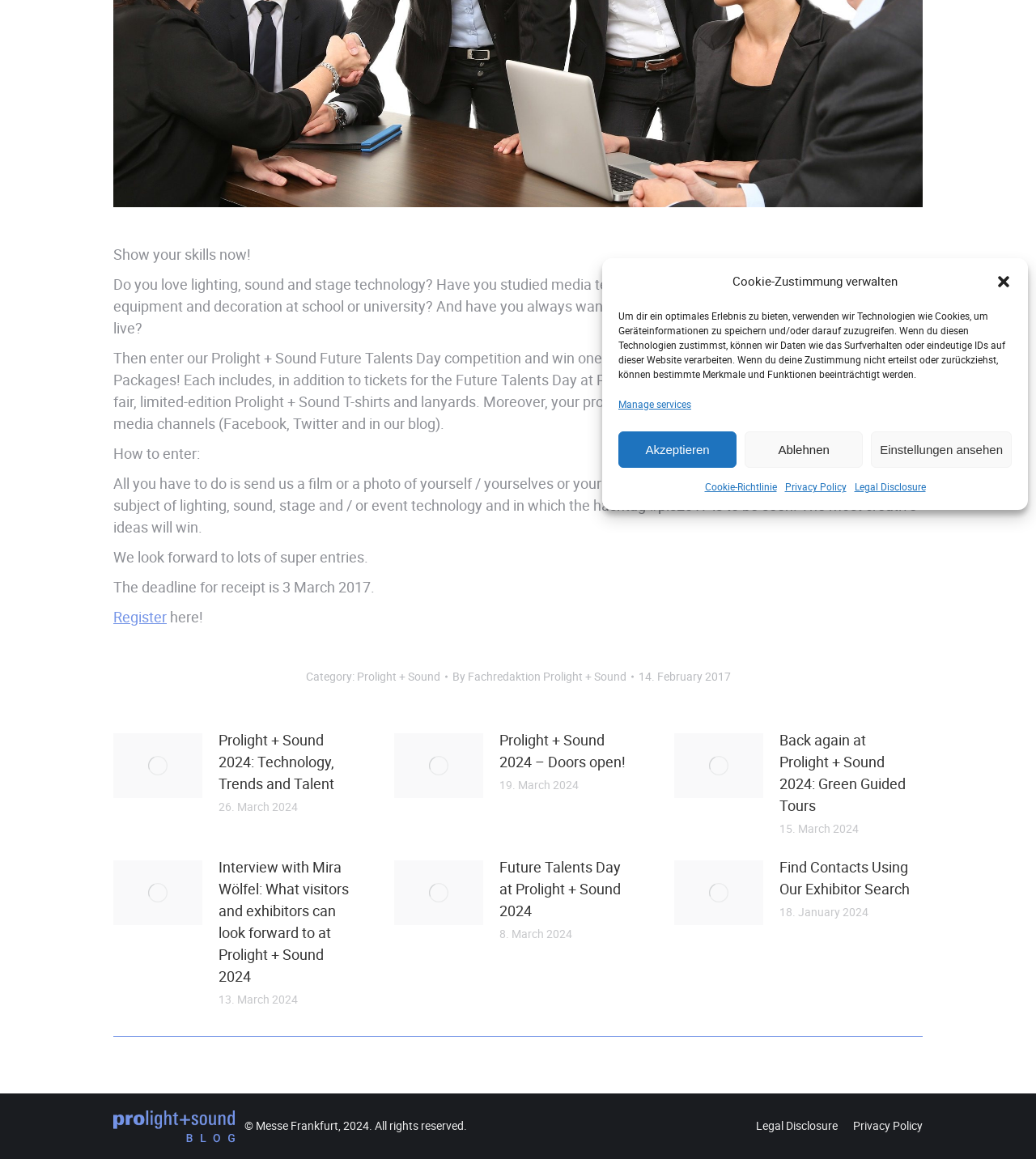Give the bounding box coordinates for this UI element: "Cookie-Richtlinie". The coordinates should be four float numbers between 0 and 1, arranged as [left, top, right, bottom].

[0.68, 0.411, 0.75, 0.429]